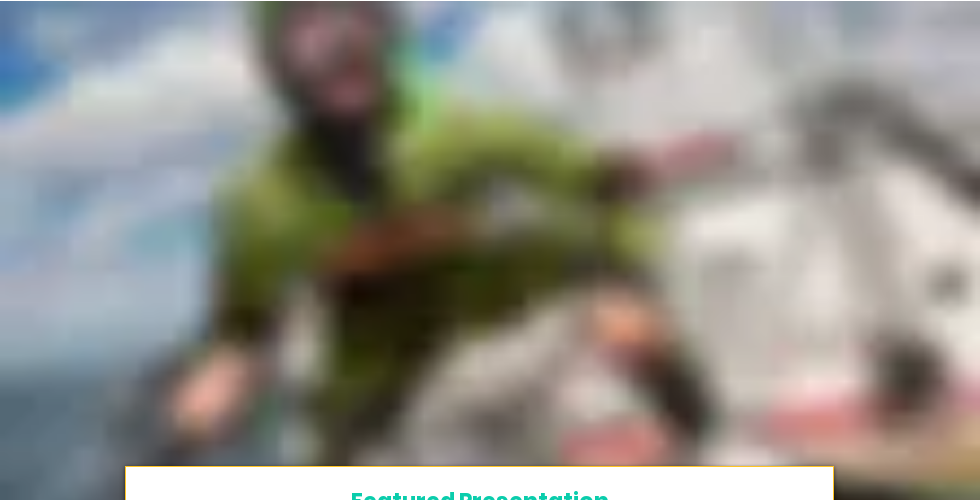What is the theme of the presentation?
Please respond to the question with a detailed and thorough explanation.

The theme of the presentation is inferred to be marine or nautical based on the backdrop of the image, which hints at this theme and enhances the immersive experience of the presentation.